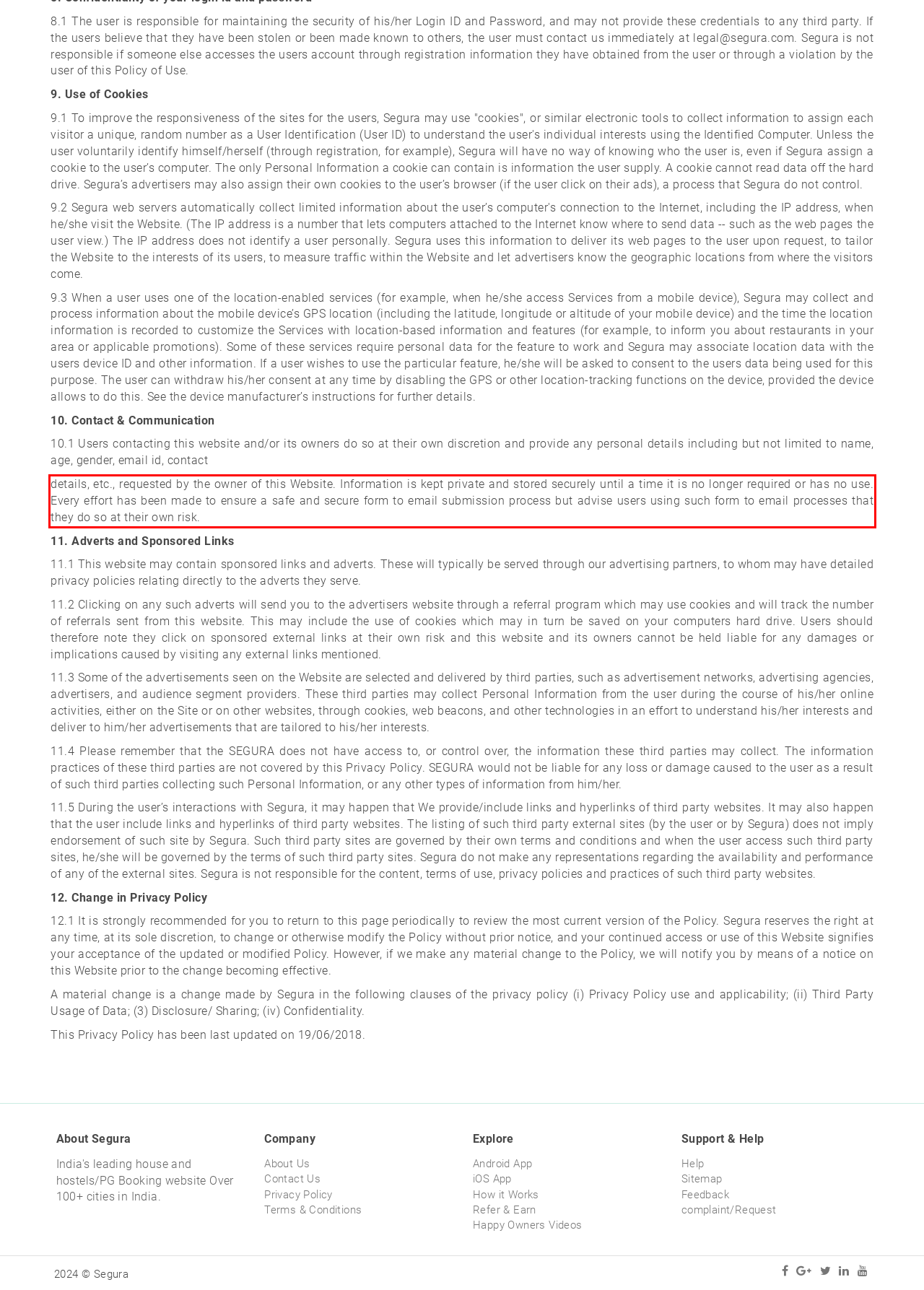Within the screenshot of a webpage, identify the red bounding box and perform OCR to capture the text content it contains.

details, etc., requested by the owner of this Website. Information is kept private and stored securely until a time it is no longer required or has no use. Every effort has been made to ensure a safe and secure form to email submission process but advise users using such form to email processes that they do so at their own risk.